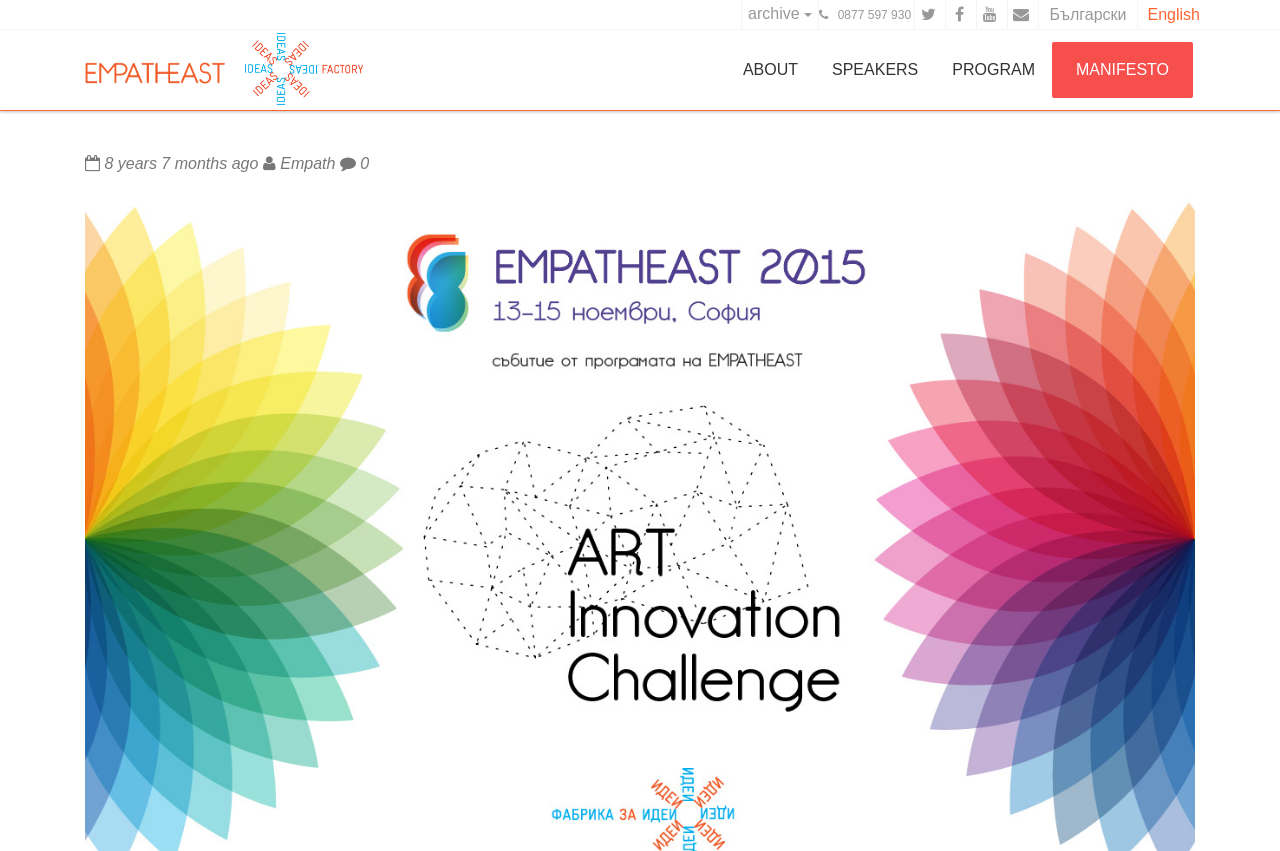Can you determine the bounding box coordinates of the area that needs to be clicked to fulfill the following instruction: "View ABOUT page"?

[0.567, 0.049, 0.637, 0.115]